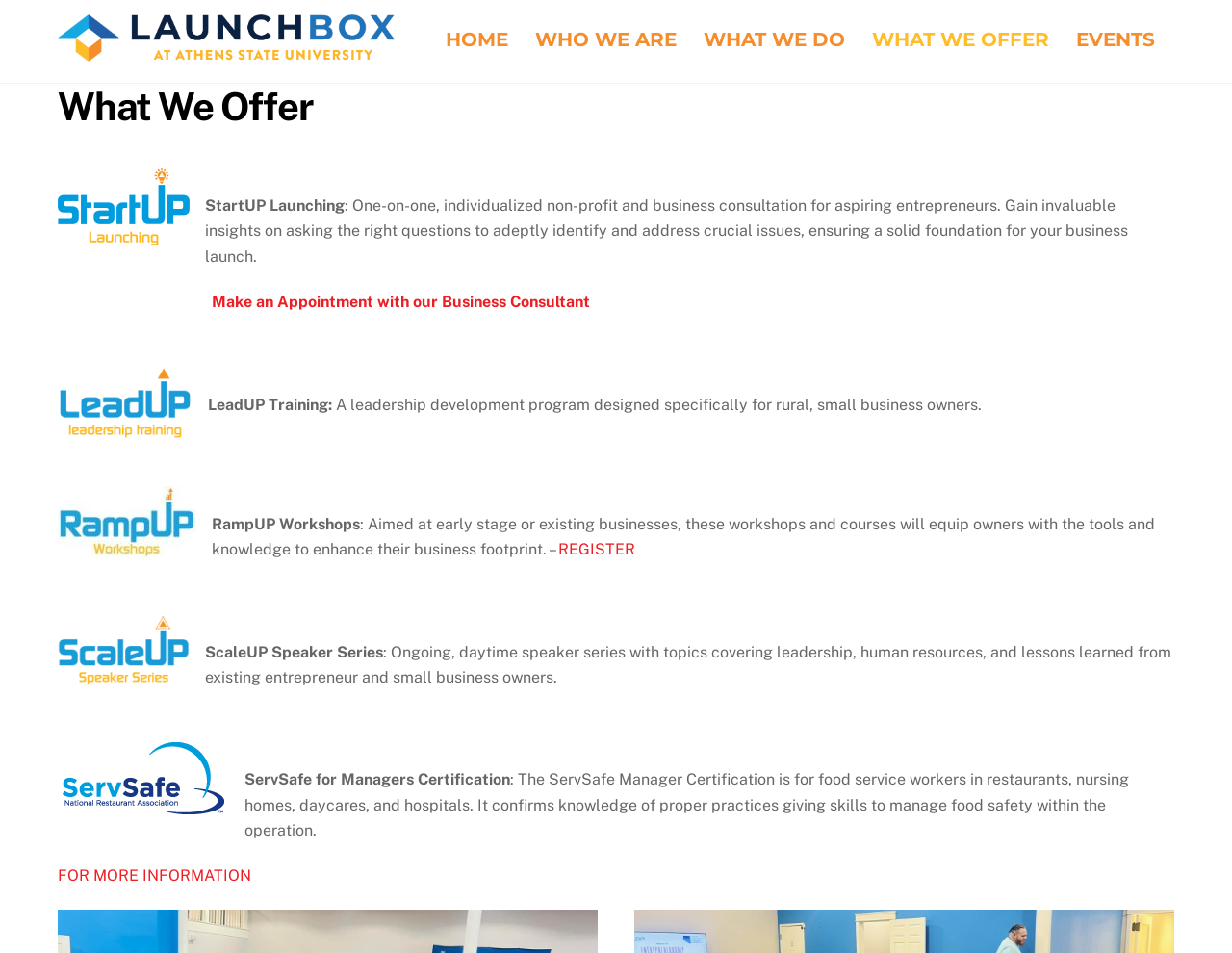Please determine the bounding box coordinates of the area that needs to be clicked to complete this task: 'Make an appointment with the business consultant'. The coordinates must be four float numbers between 0 and 1, formatted as [left, top, right, bottom].

[0.172, 0.307, 0.479, 0.326]